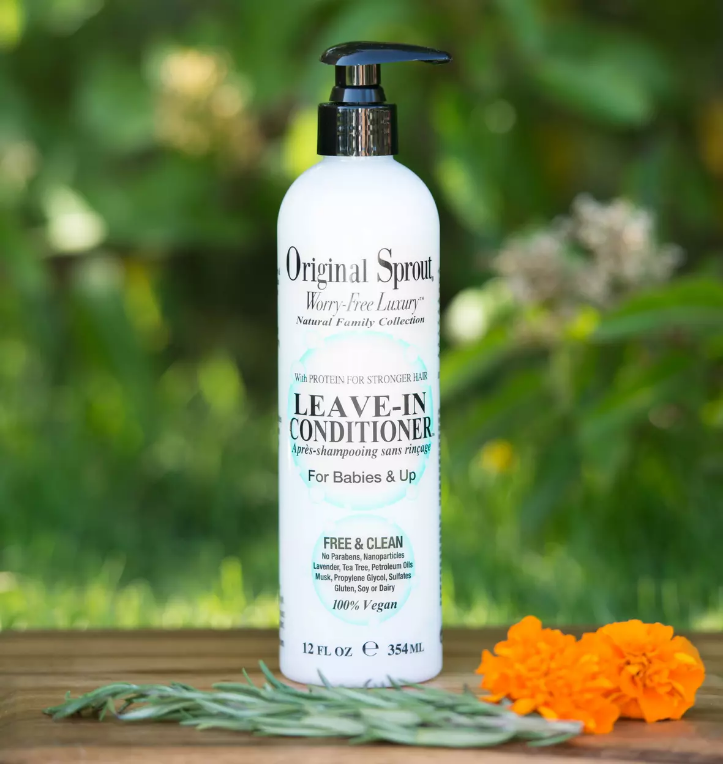Examine the image carefully and respond to the question with a detailed answer: 
What is the volume of the leave-in conditioner container?

The volume of the container is mentioned on the label, which is 12 fluid ounces, equivalent to 354 milliliters.